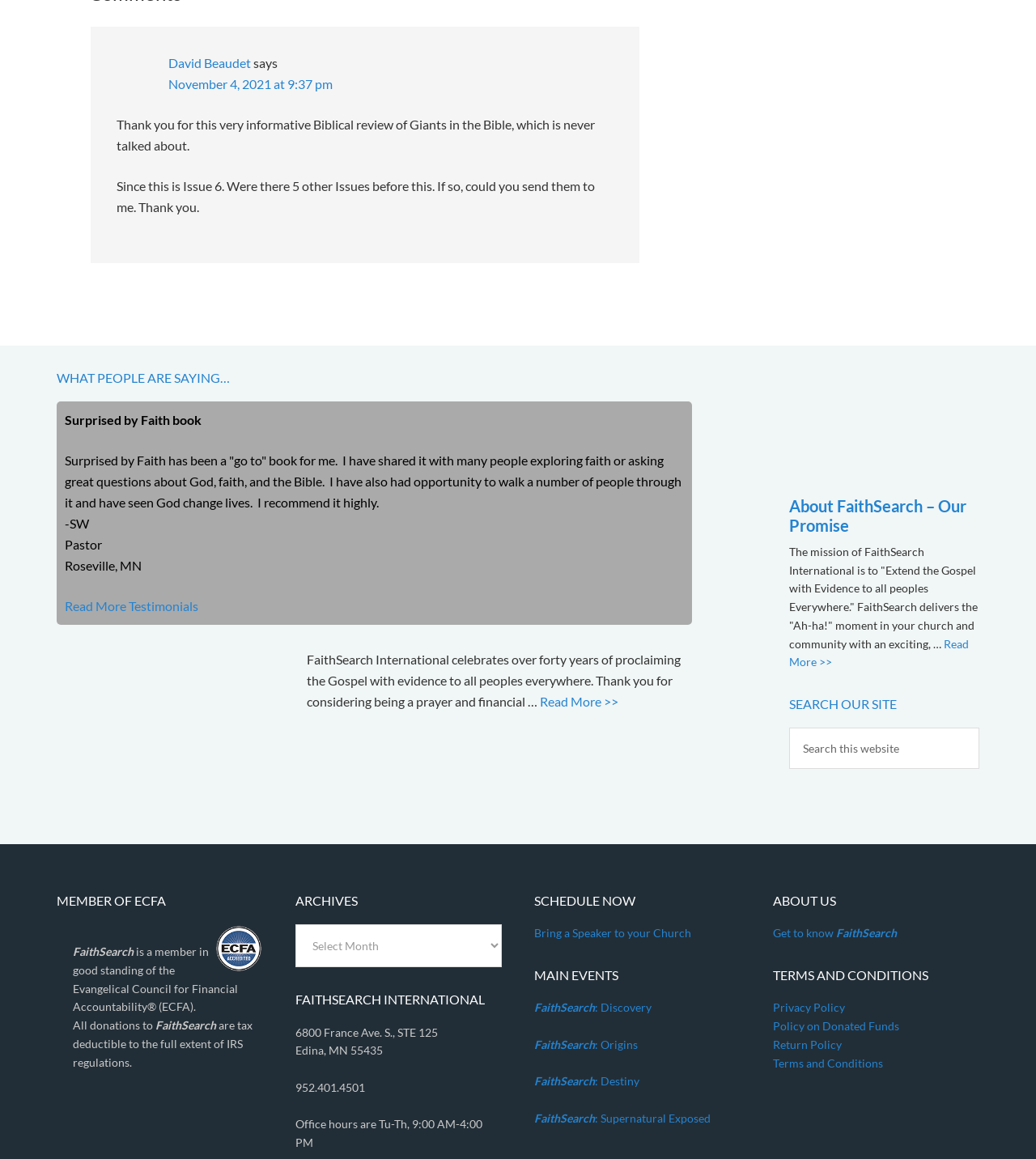Can you specify the bounding box coordinates for the region that should be clicked to fulfill this instruction: "Search for something".

None